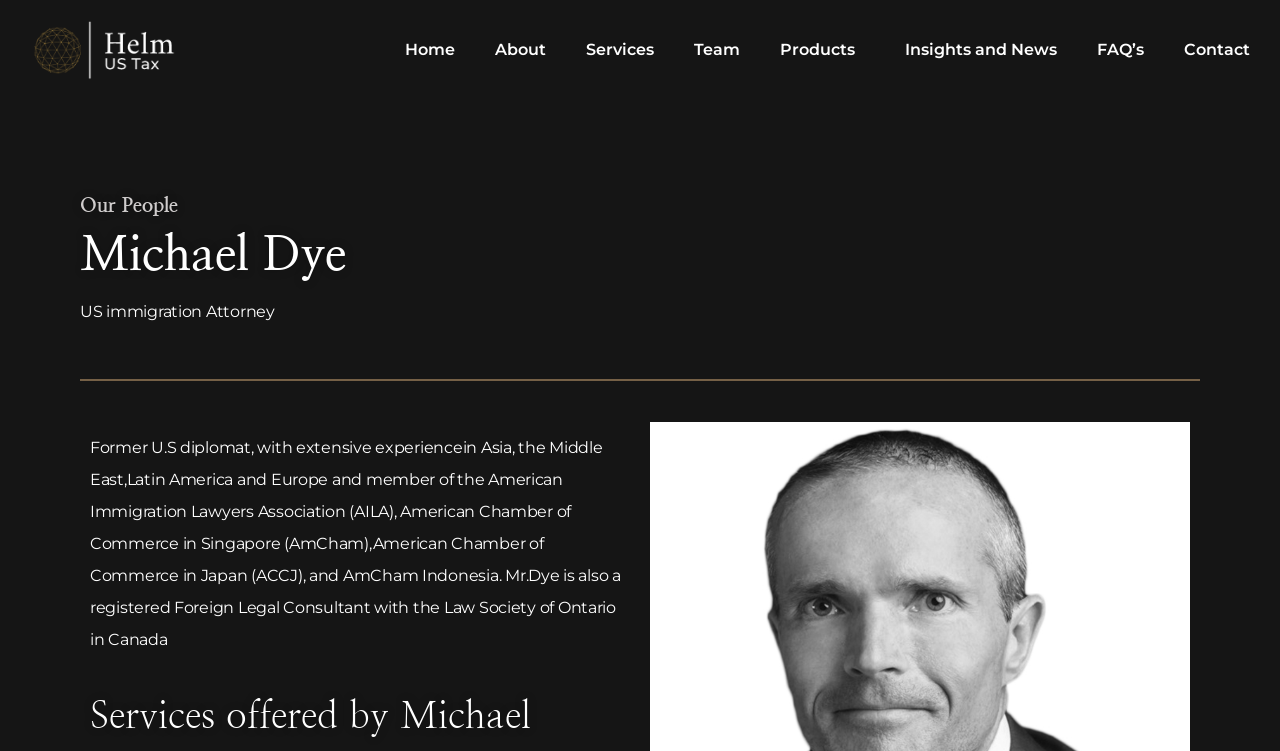Determine the bounding box coordinates for the clickable element to execute this instruction: "View Michael Dye's profile". Provide the coordinates as four float numbers between 0 and 1, i.e., [left, top, right, bottom].

[0.062, 0.296, 0.746, 0.381]